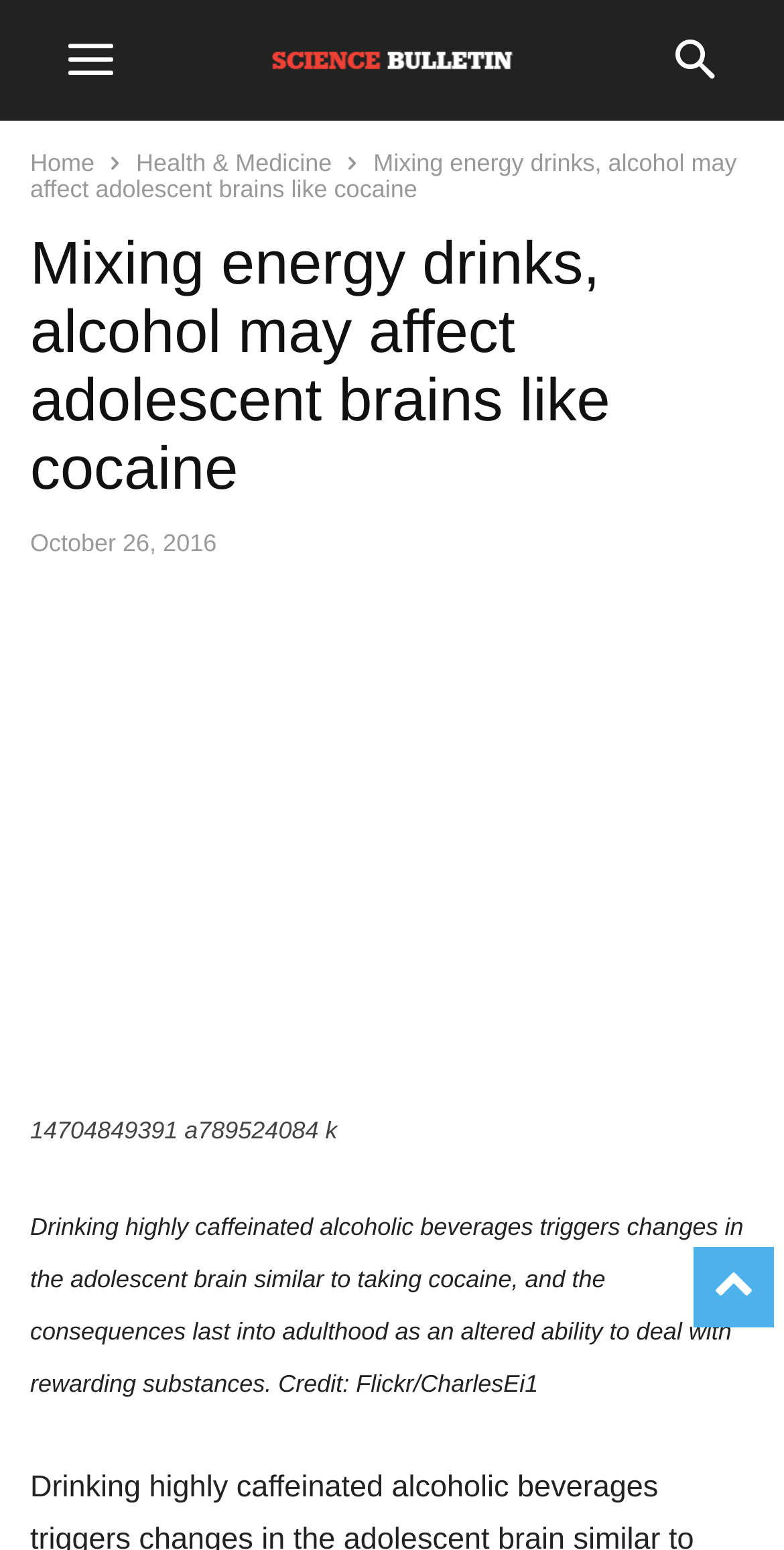Please answer the following question using a single word or phrase: What is the category of the article?

Health & Medicine